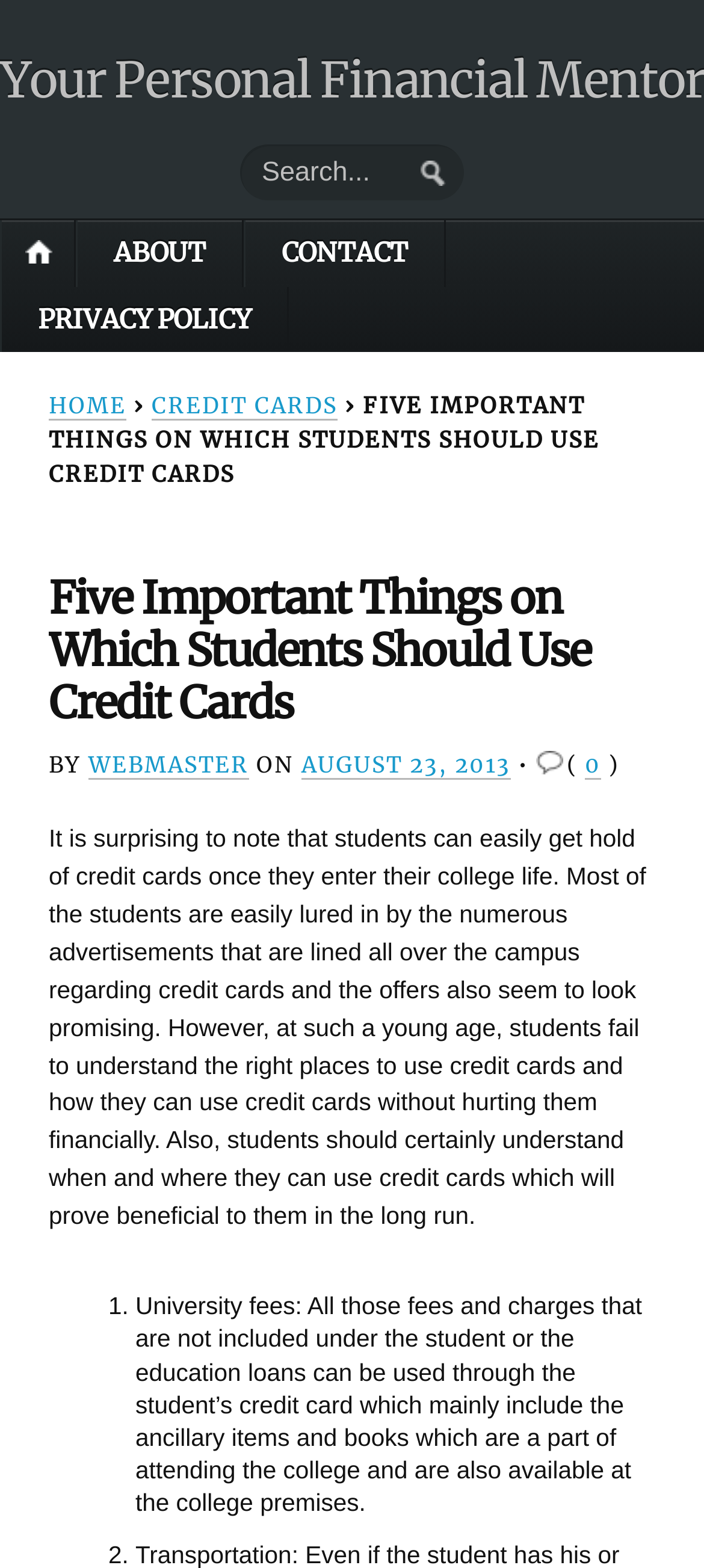From the webpage screenshot, predict the bounding box coordinates (top-left x, top-left y, bottom-right x, bottom-right y) for the UI element described here: August 23, 2013

[0.428, 0.479, 0.726, 0.497]